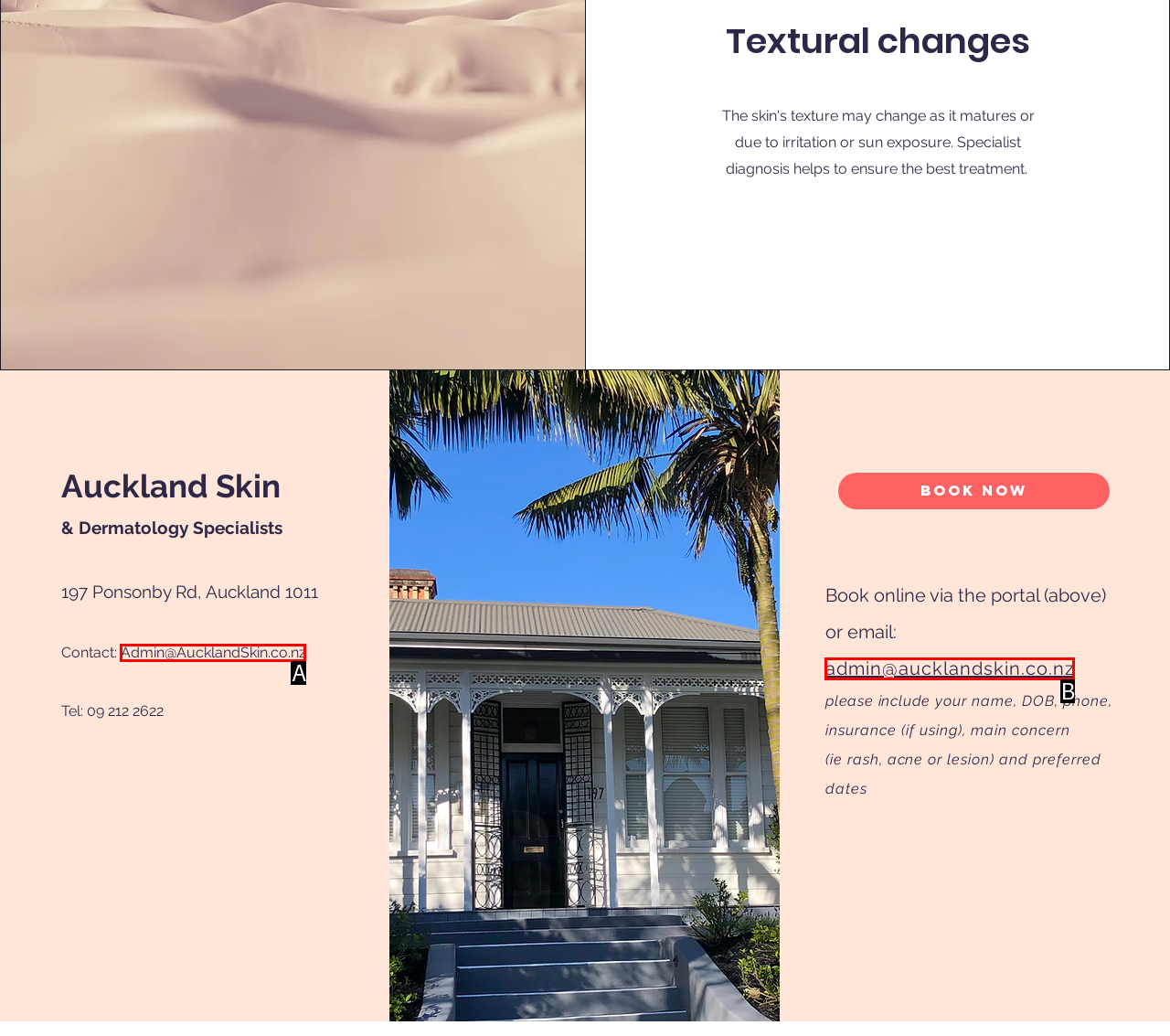From the provided choices, determine which option matches the description: admin@aucklandskin.co.nz. Respond with the letter of the correct choice directly.

B